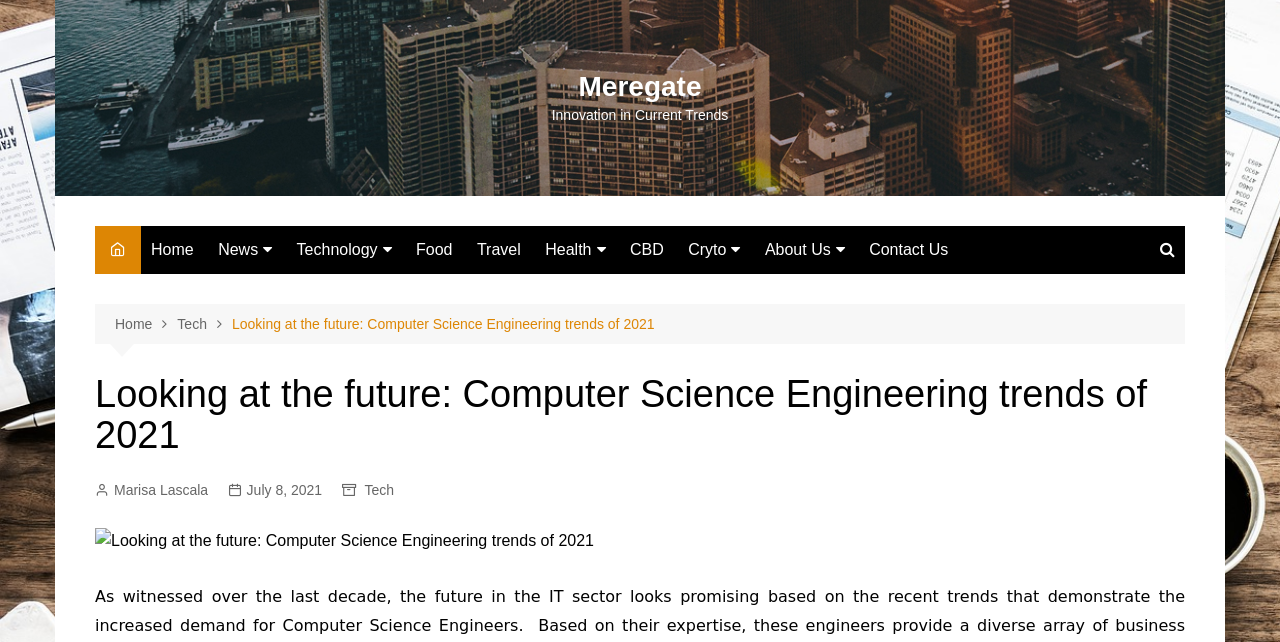What is the category of the article?
Please answer the question with a detailed response using the information from the screenshot.

I determined the category of the article by looking at the breadcrumbs navigation section, which shows the path 'Home > Tech > Looking at the future: Computer Science Engineering trends of 2021'. This indicates that the article belongs to the 'Tech' category.